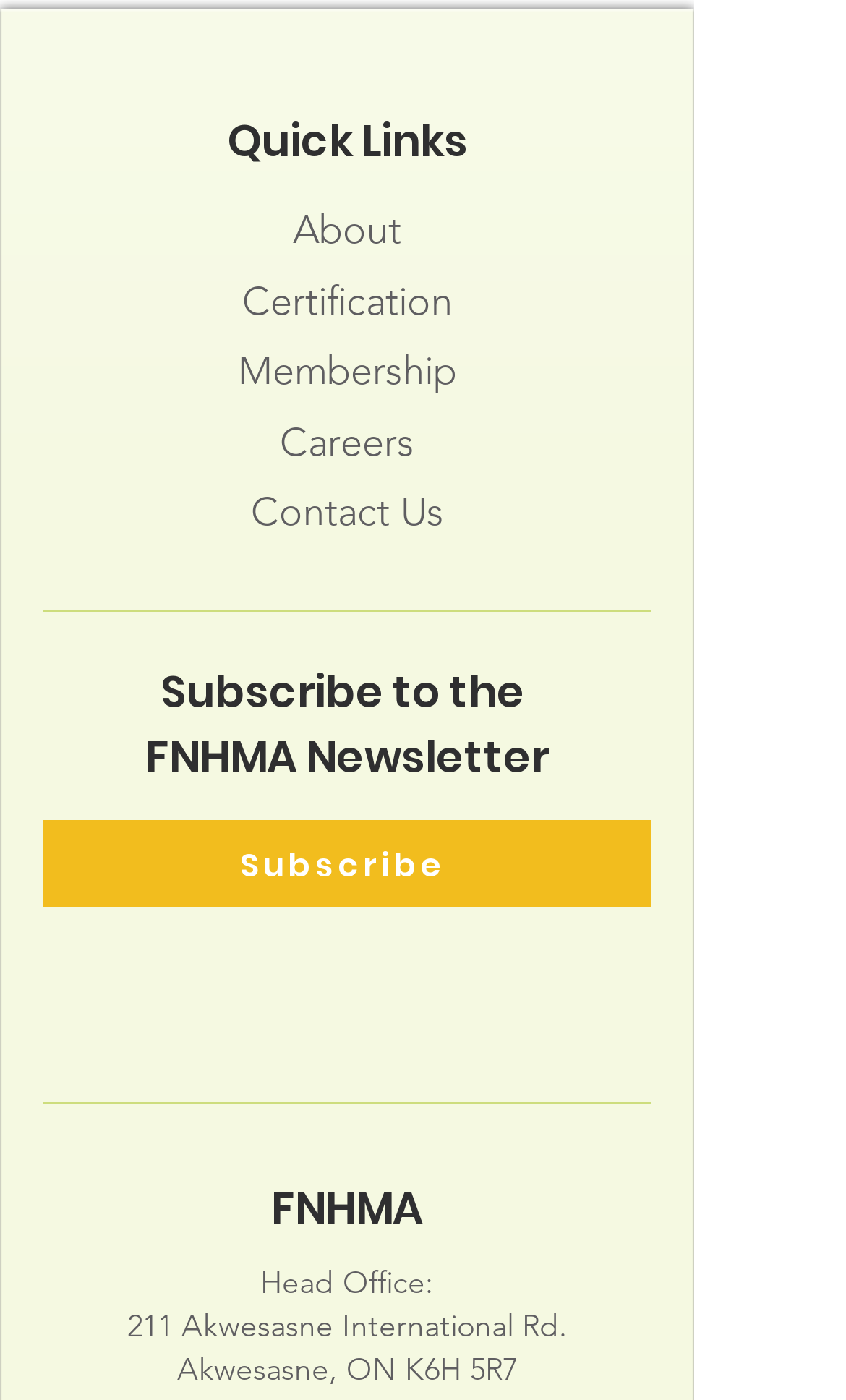Please specify the coordinates of the bounding box for the element that should be clicked to carry out this instruction: "Subscribe to the FNHMA Newsletter". The coordinates must be four float numbers between 0 and 1, formatted as [left, top, right, bottom].

[0.051, 0.586, 0.769, 0.648]